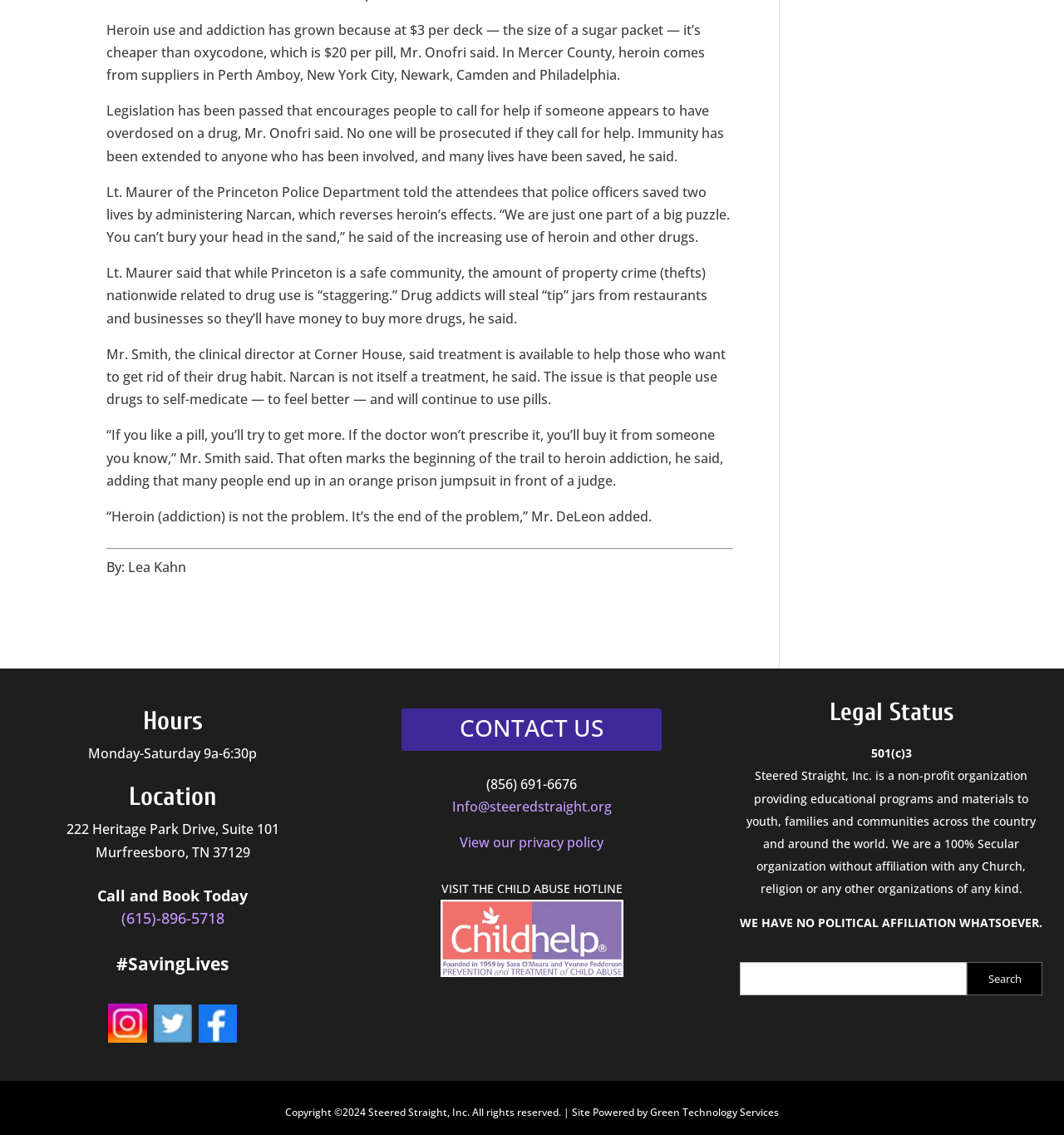What is the address of the organization?
Please answer the question as detailed as possible.

I found the address of the organization by looking at the 'Location' section, which is located below the 'Hours' heading. The address is 222 Heritage Park Drive, Suite 101, Murfreesboro, TN 37129.